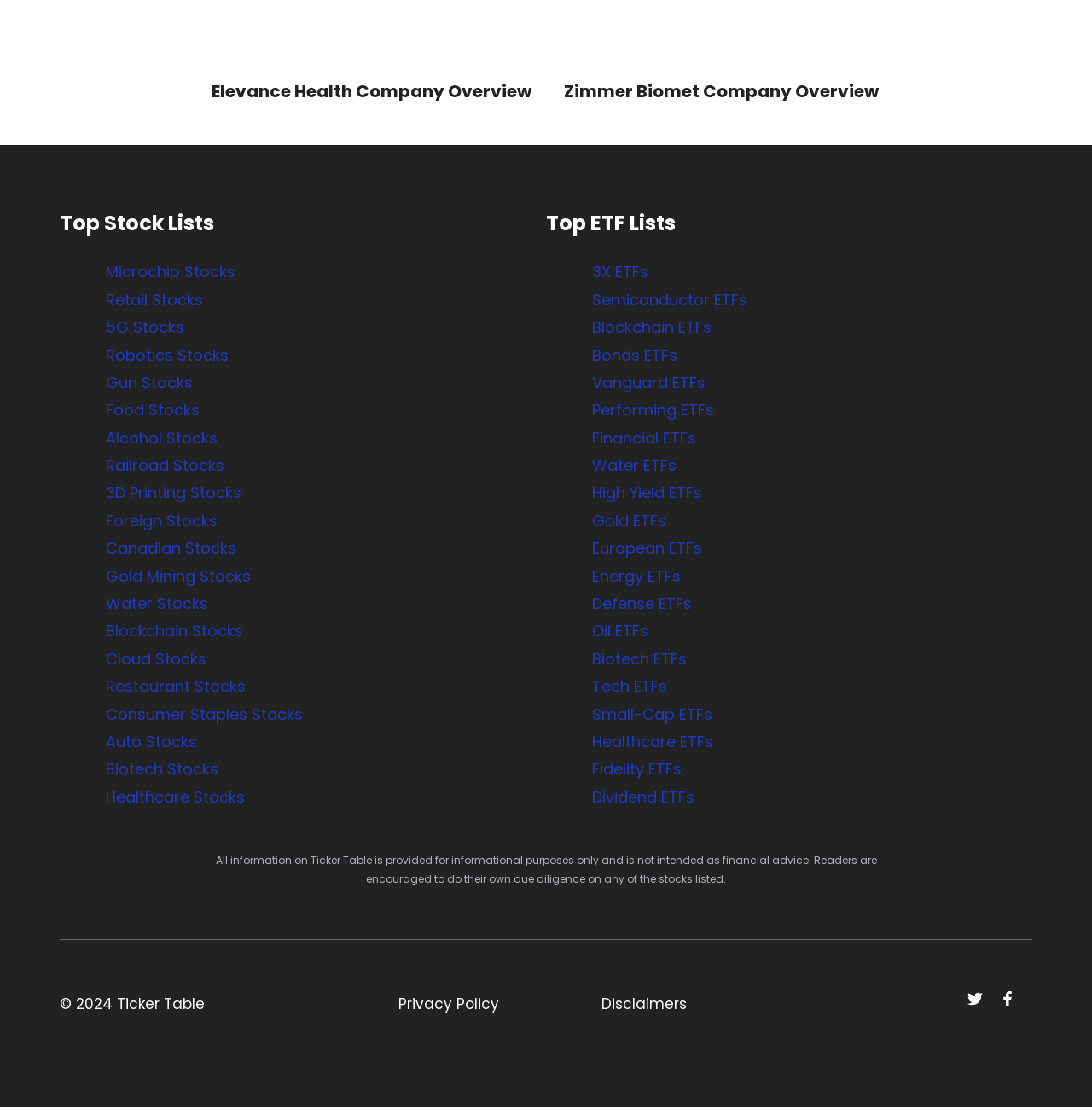Identify the bounding box coordinates of the region that needs to be clicked to carry out this instruction: "Browse Gold Mining Stocks". Provide these coordinates as four float numbers ranging from 0 to 1, i.e., [left, top, right, bottom].

[0.097, 0.511, 0.23, 0.53]